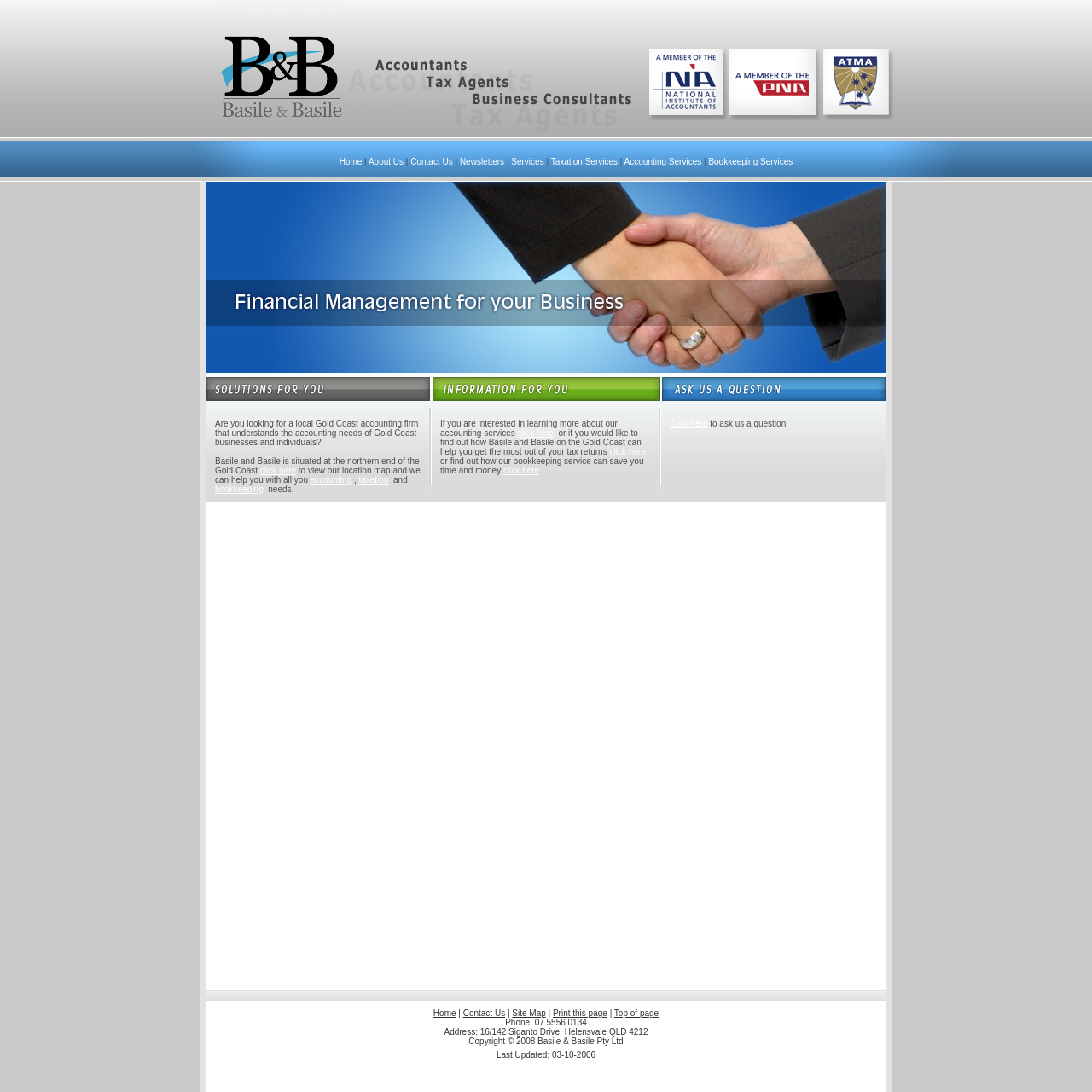Describe the webpage meticulously, covering all significant aspects.

The webpage is for Basile & Basile, an accounting firm located on the Gold Coast. At the top, there is a navigation menu with links to various pages, including "Home", "About Us", "Contact Us", "Newsletters", "Services", "Taxation Services", "Accounting Services", and "Bookkeeping Services". Below the menu, there is a brief introduction to the firm, stating that they understand the accounting needs of Gold Coast businesses and individuals. The firm is situated at the northern end of the Gold Coast, and they offer services in accounting, taxation, and bookkeeping.

On the left side of the page, there is a section with a heading that is not explicitly stated, but it appears to be a summary of the firm's services. There are links to learn more about their accounting services, tax returns, and bookkeeping services. There is also a call-to-action to ask a question.

On the right side of the page, there is a section with the firm's contact information, including their phone number and address. There is also a copyright notice and a last updated date.

Throughout the page, there are several images, but their content is not described. The overall layout is organized, with clear headings and concise text.